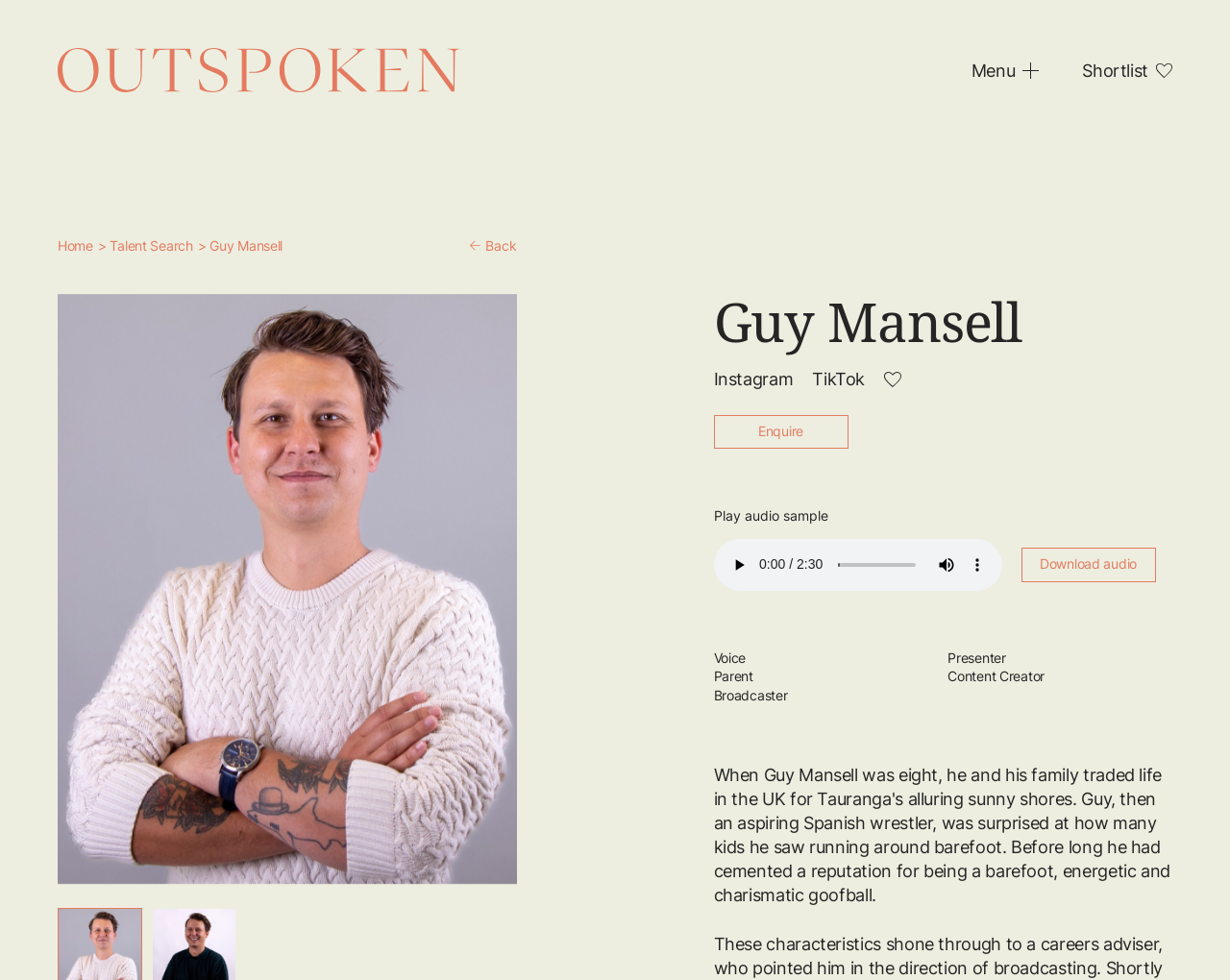Specify the bounding box coordinates of the area that needs to be clicked to achieve the following instruction: "Open the Menu".

[0.79, 0.056, 0.845, 0.087]